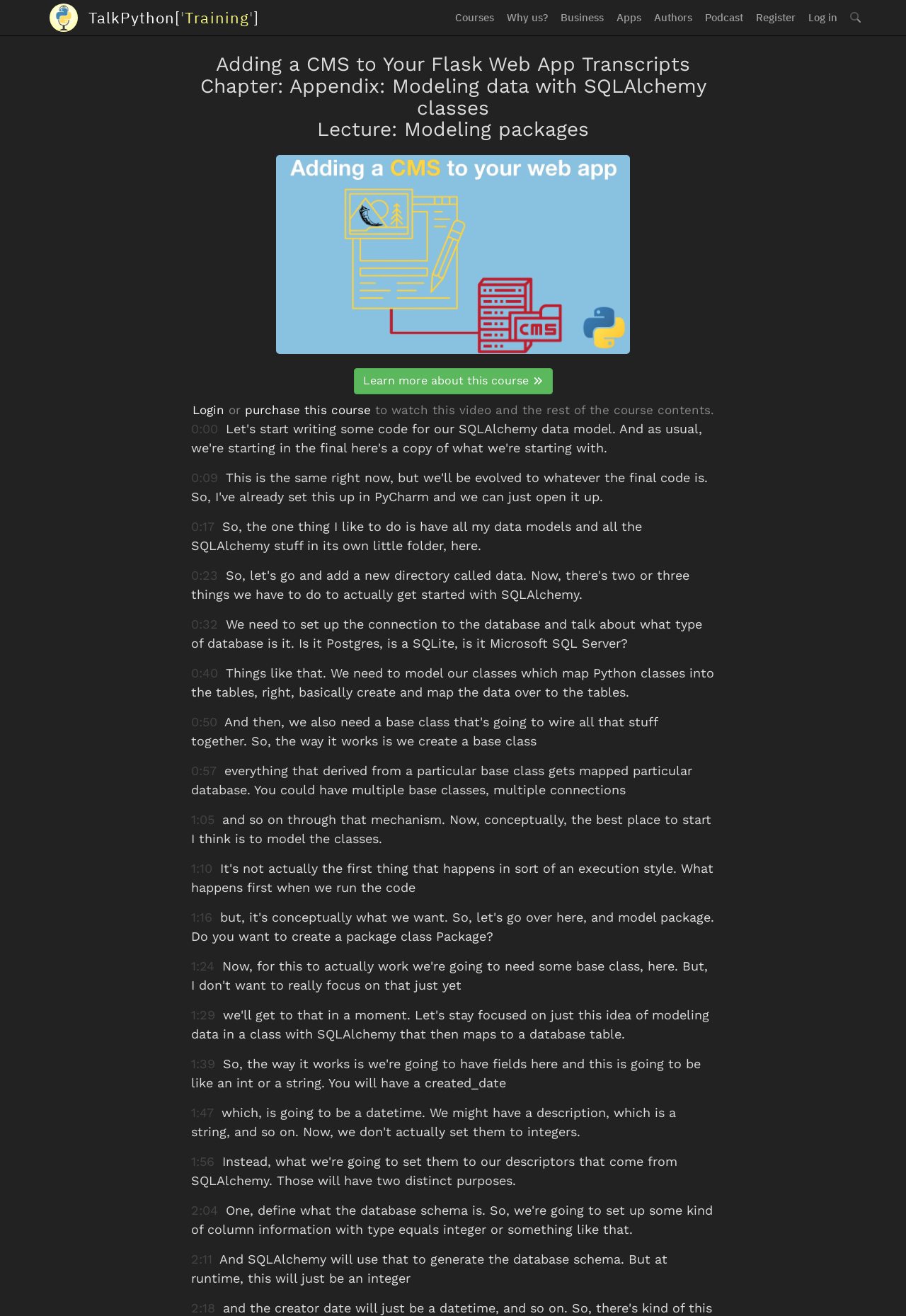Please find the bounding box coordinates of the element's region to be clicked to carry out this instruction: "Click the Talk Python Logo".

[0.043, 0.0, 0.098, 0.027]